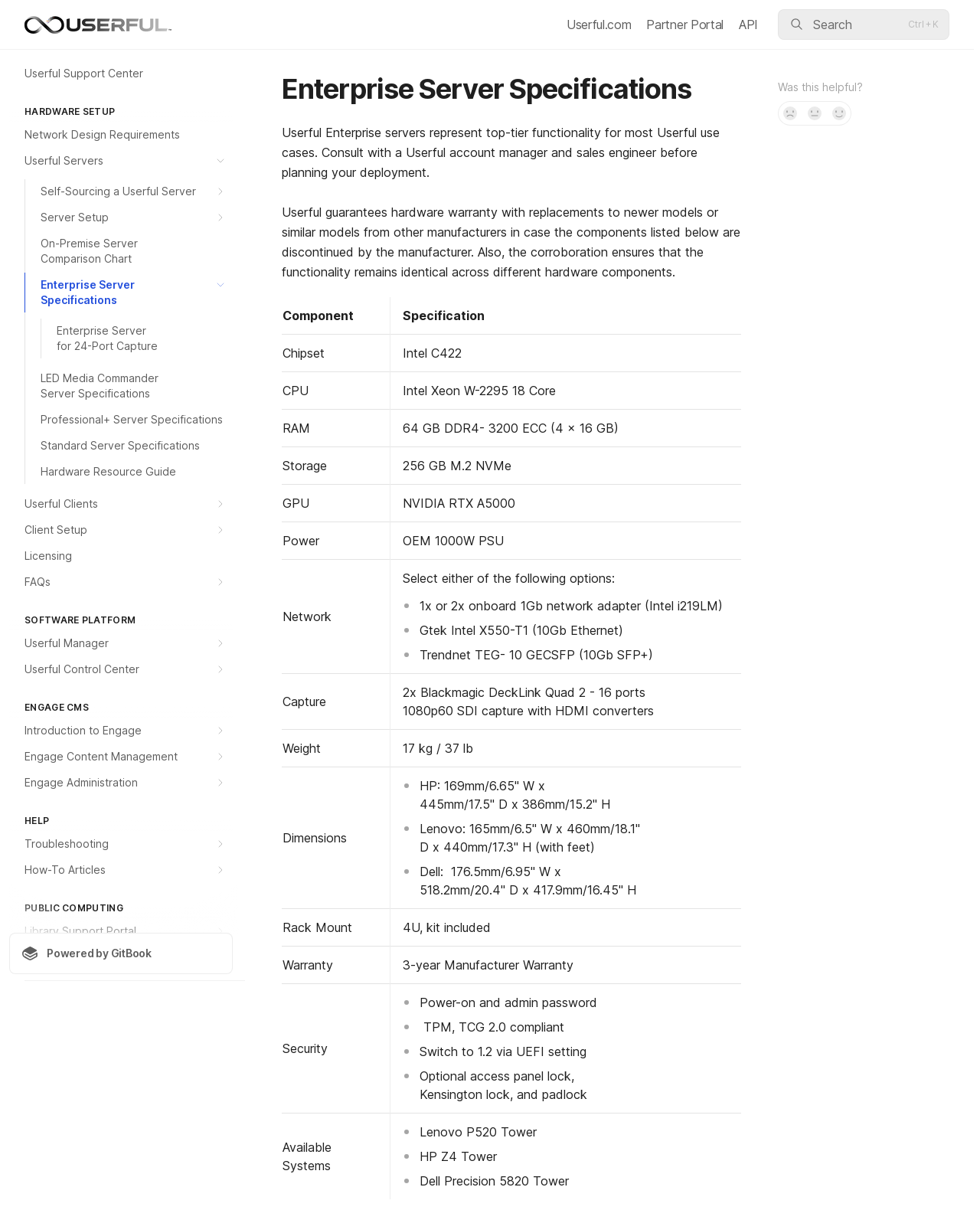Could you determine the bounding box coordinates of the clickable element to complete the instruction: "View the 'Enterprise Server for 24-Port Capture' specifications"? Provide the coordinates as four float numbers between 0 and 1, i.e., [left, top, right, bottom].

[0.042, 0.263, 0.238, 0.296]